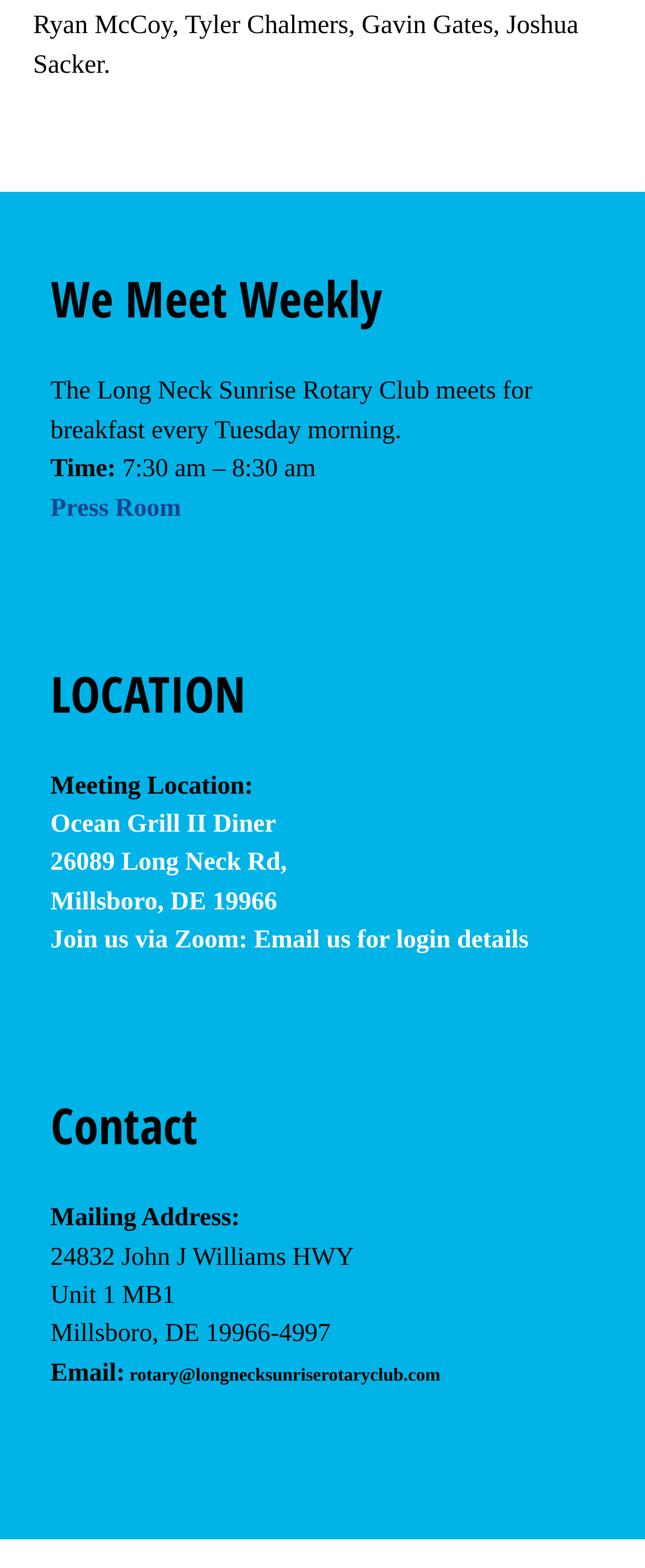Where is the meeting location of the Long Neck Sunrise Rotary Club?
Please provide a single word or phrase based on the screenshot.

Ocean Grill II Diner